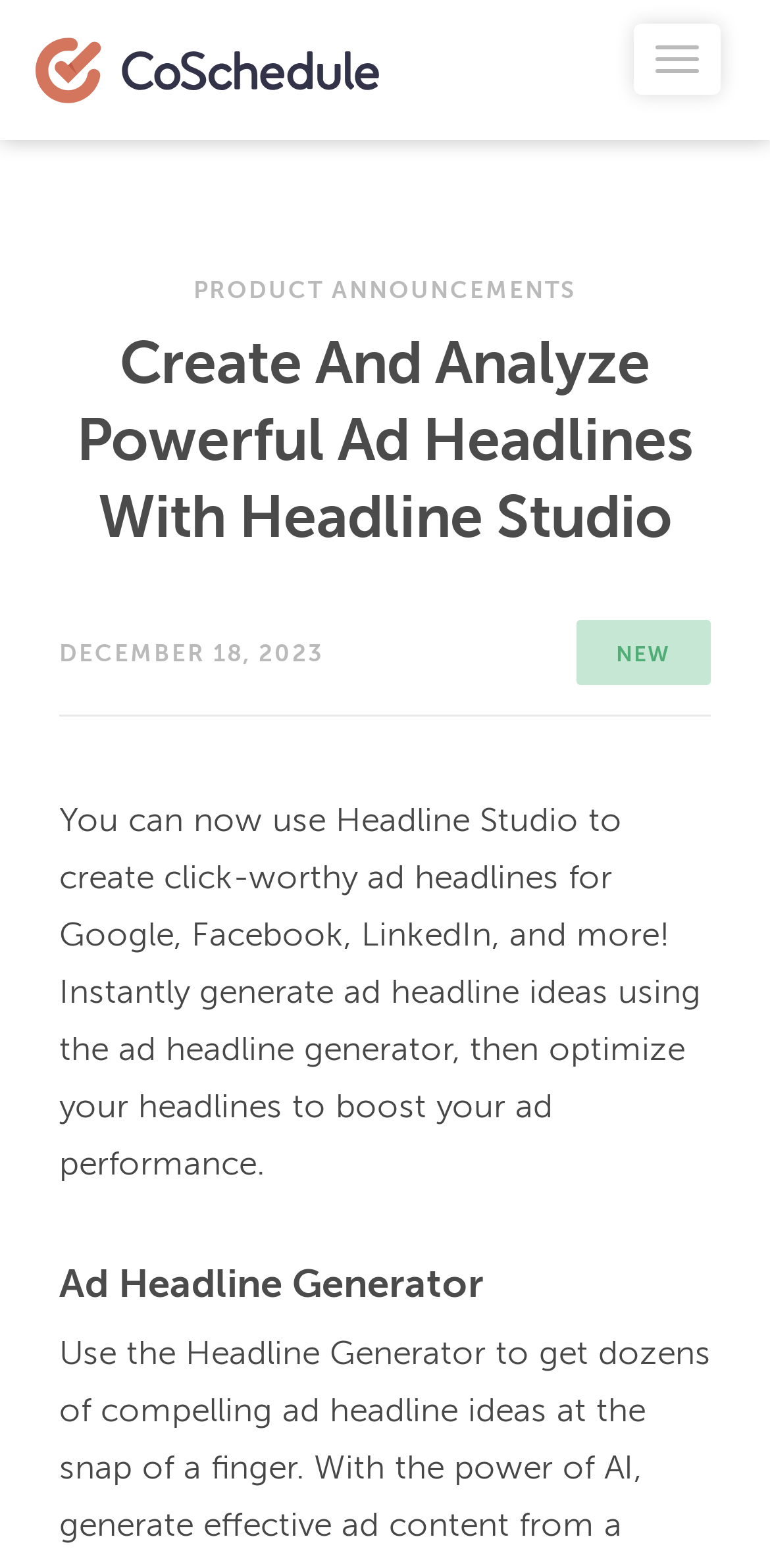Refer to the image and provide an in-depth answer to the question:
What is the benefit of using Headline Studio?

According to the webpage, Headline Studio can help optimize ad headlines to boost ad performance, which suggests that using the tool can lead to improved results from advertisements.